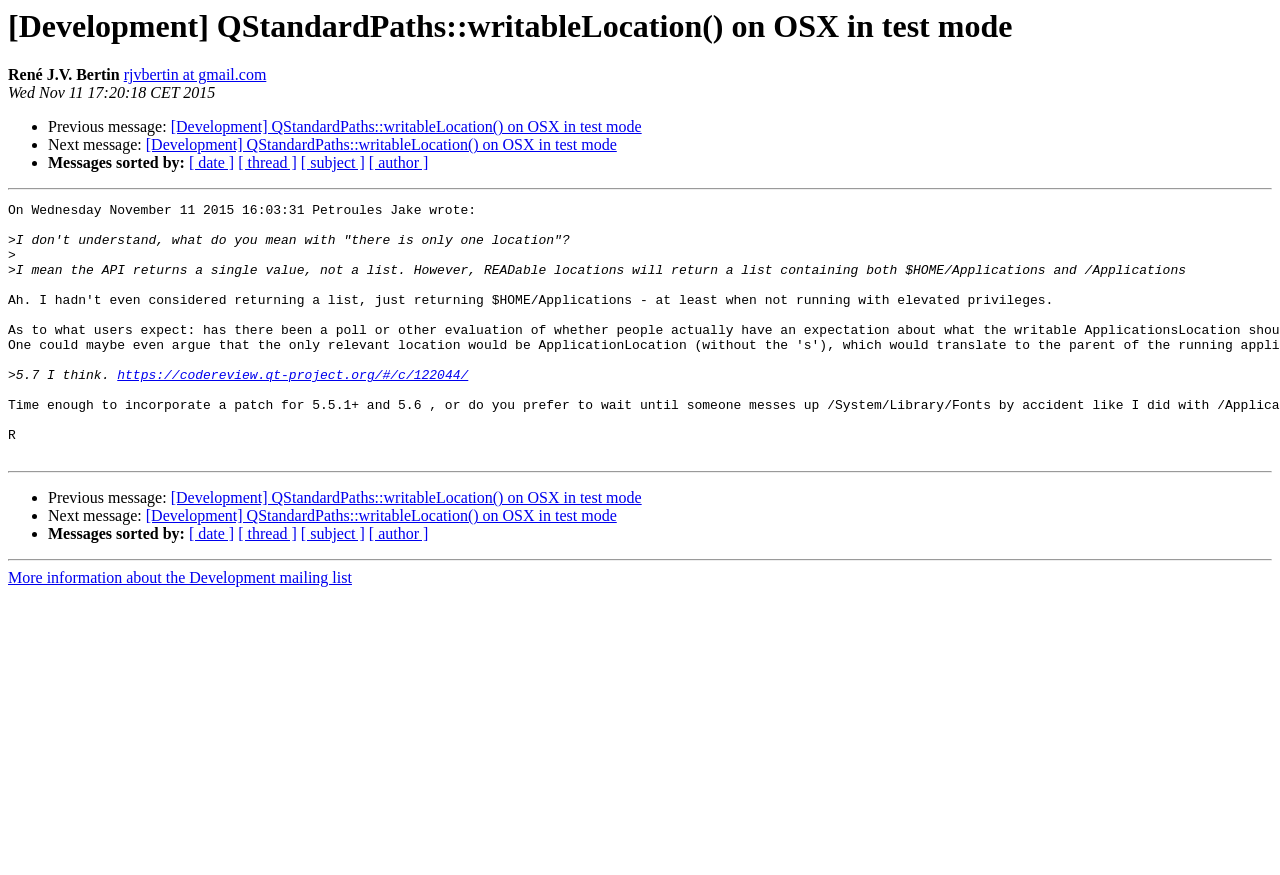Using the information shown in the image, answer the question with as much detail as possible: How many links are there to sort messages?

There are four links to sort messages, which are '[ date ]', '[ thread ]', '[ subject ]', and '[ author ]', located at the top and bottom of the webpage.